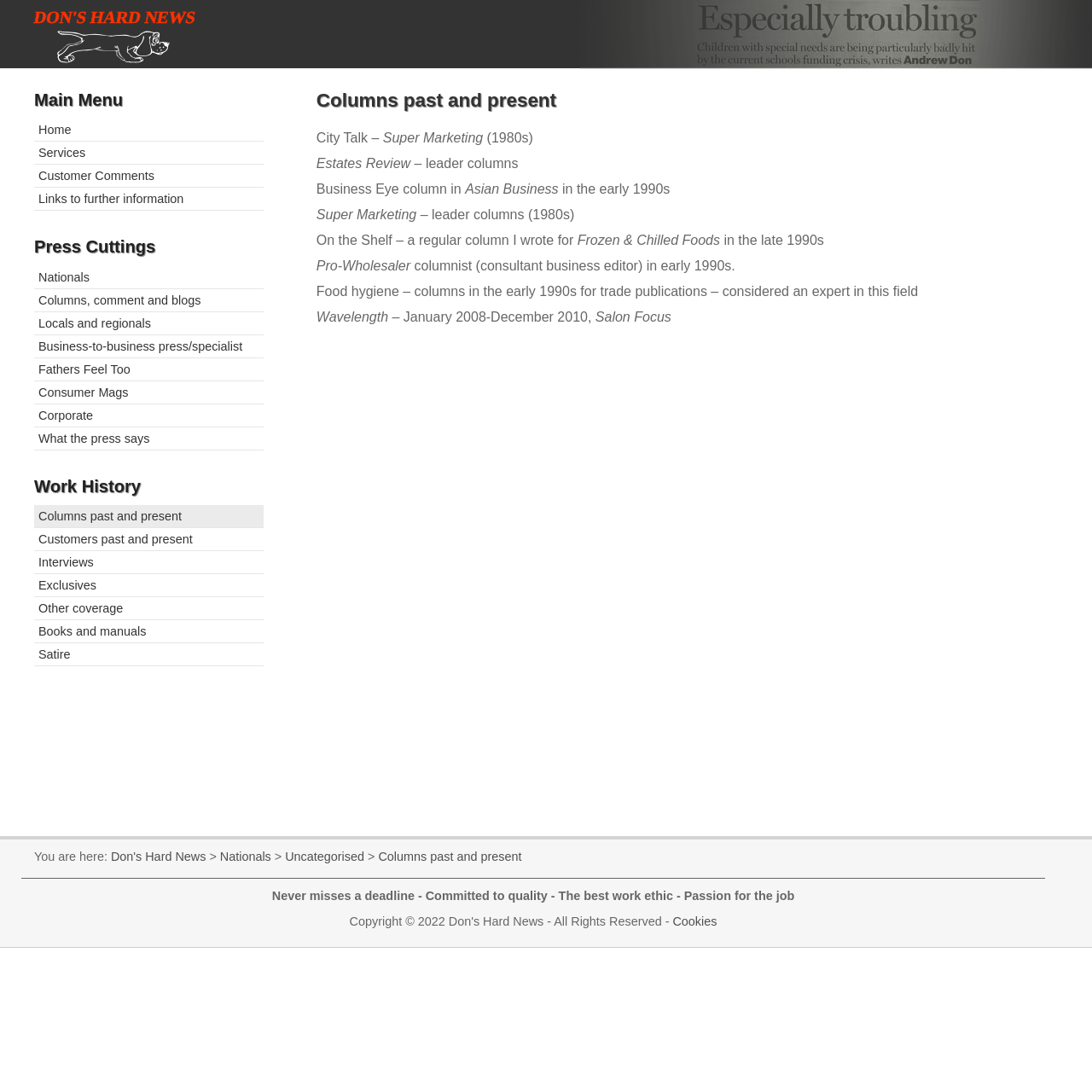Give a comprehensive overview of the webpage, including key elements.

The webpage is titled "Columns past and present – Don's Hard News" and features a prominent link to "DON'S HARD NEWS" at the top left corner. Below this link, there is a slideshow with two slides, each containing an image. 

The main content of the webpage is divided into sections, with a header "Columns past and present" at the top. This section contains a series of static text elements, each describing a column or article written by the author, including "City Talk", "Super Marketing", "Estates Review", and others. These text elements are arranged in a vertical list, with each element positioned below the previous one.

To the left of the main content, there is a complementary section containing a main menu with links to various pages, including "Home", "Services", "Customer Comments", and others. Below the main menu, there are three headings: "Press Cuttings", "Work History", and "Main Menu", each followed by a list of links to related pages.

At the bottom of the webpage, there are two more complementary sections. The first section contains a breadcrumb trail, showing the current page's location within the website's hierarchy. The second section contains a static text element with a testimonial or quote, followed by a link to "Cookies".

Overall, the webpage has a simple and organized layout, with clear headings and concise text elements. The use of complementary sections and links provides easy navigation to related pages and content.